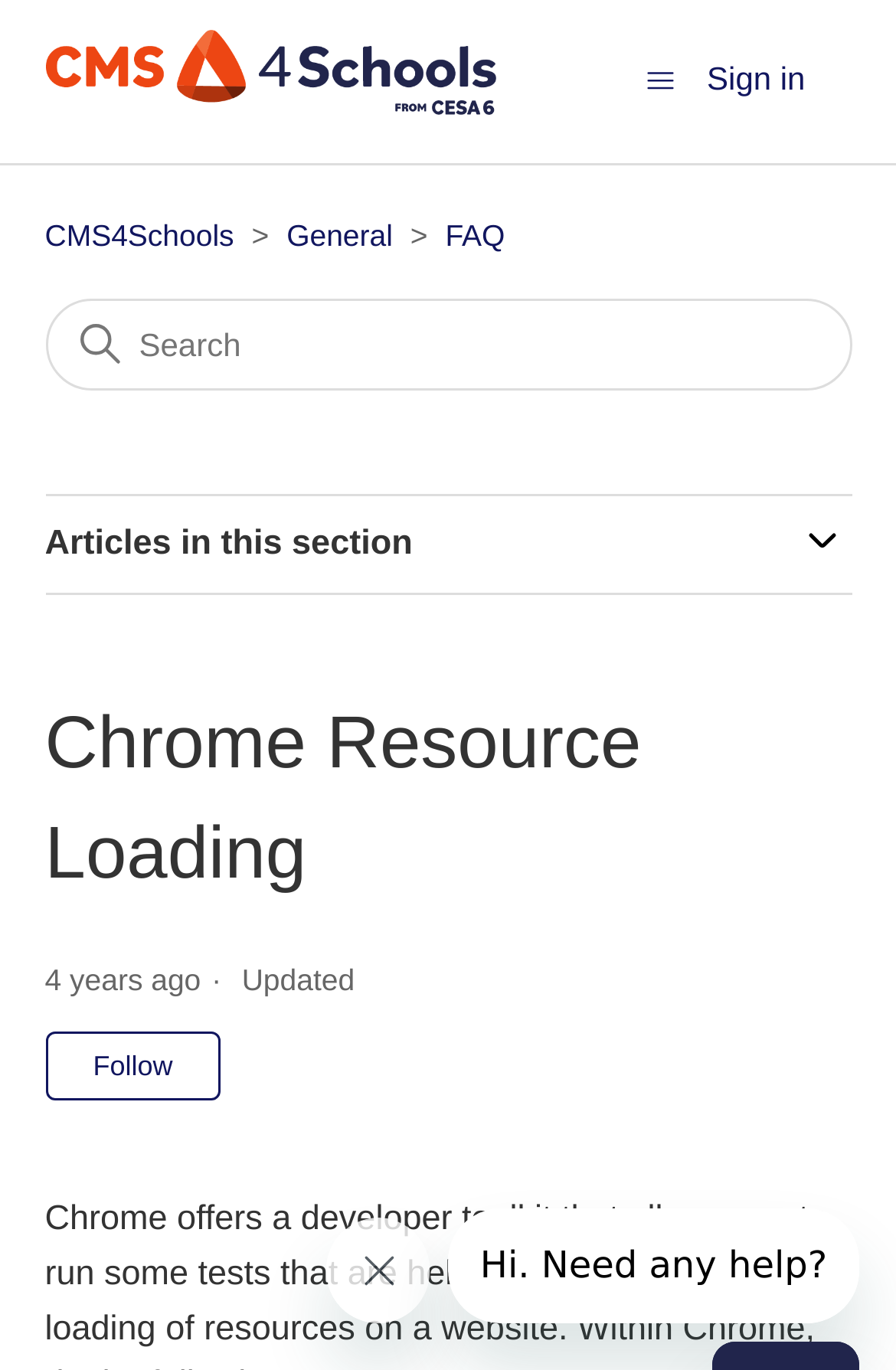Give a detailed account of the webpage's layout and content.

The webpage is about Chrome Resource Loading, specifically a help center article. At the top left, there is a link to the CMS4Schools Help Center home page, accompanied by a small image. Next to it, on the top right, is a toggle navigation menu button with an icon. Further to the right, there is a sign-in button.

Below the top navigation, there is a list of links, including CMS4Schools, General, and FAQ, which are likely categories or sections within the help center. To the right of these links, there is a search bar with a search box and a magnifying glass icon.

The main content of the page is divided into sections. The first section has a heading "Chrome Resource Loading" and a timestamp indicating when the article was last updated, along with a "Follow Article" button. Below the heading, there is a static text indicating that the article is not yet followed by anyone.

There are two iframes at the bottom of the page, one with a close message and another with a message from the company.